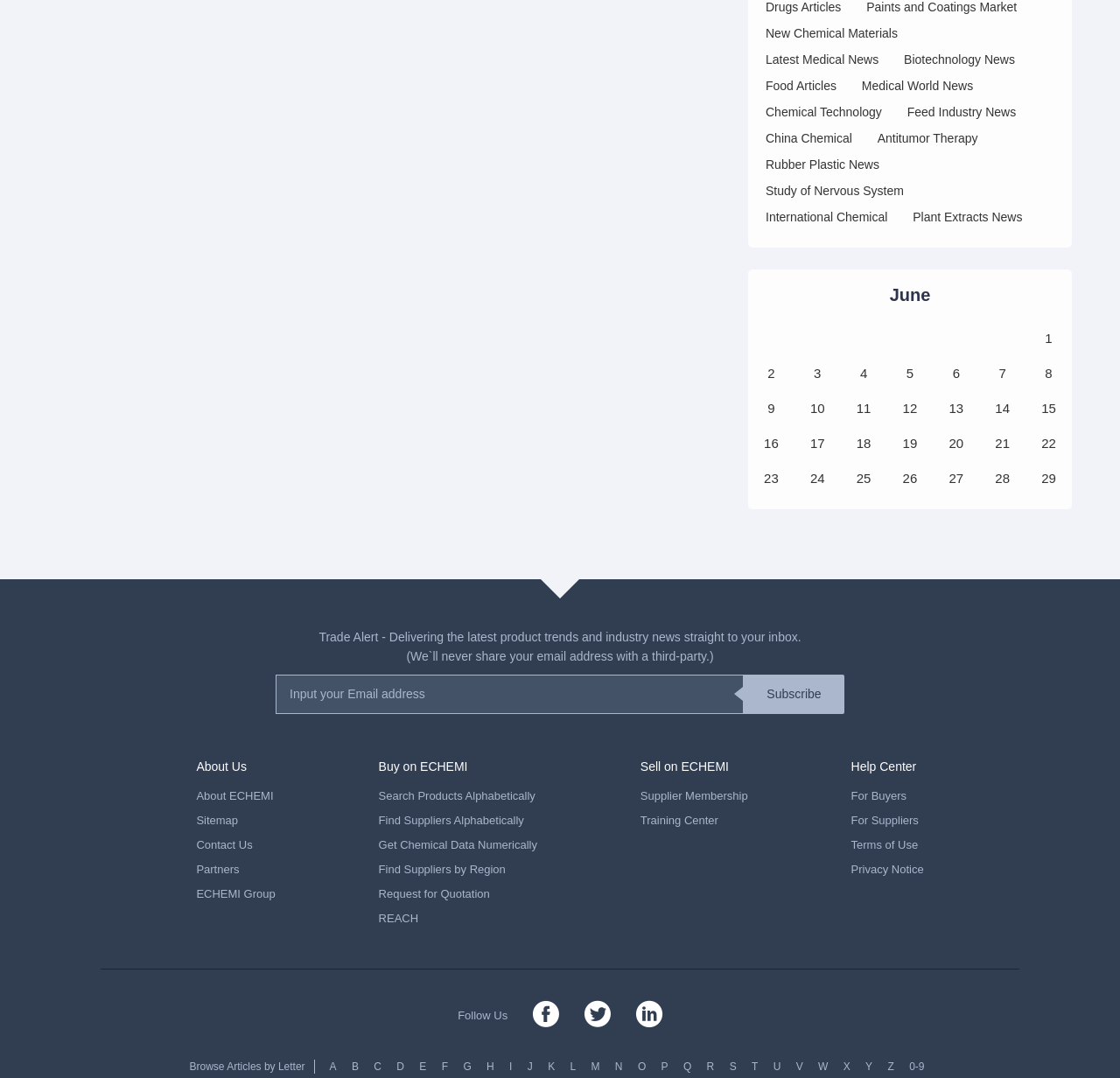Identify the bounding box coordinates of the clickable section necessary to follow the following instruction: "Click on New Chemical Materials". The coordinates should be presented as four float numbers from 0 to 1, i.e., [left, top, right, bottom].

[0.684, 0.023, 0.802, 0.039]